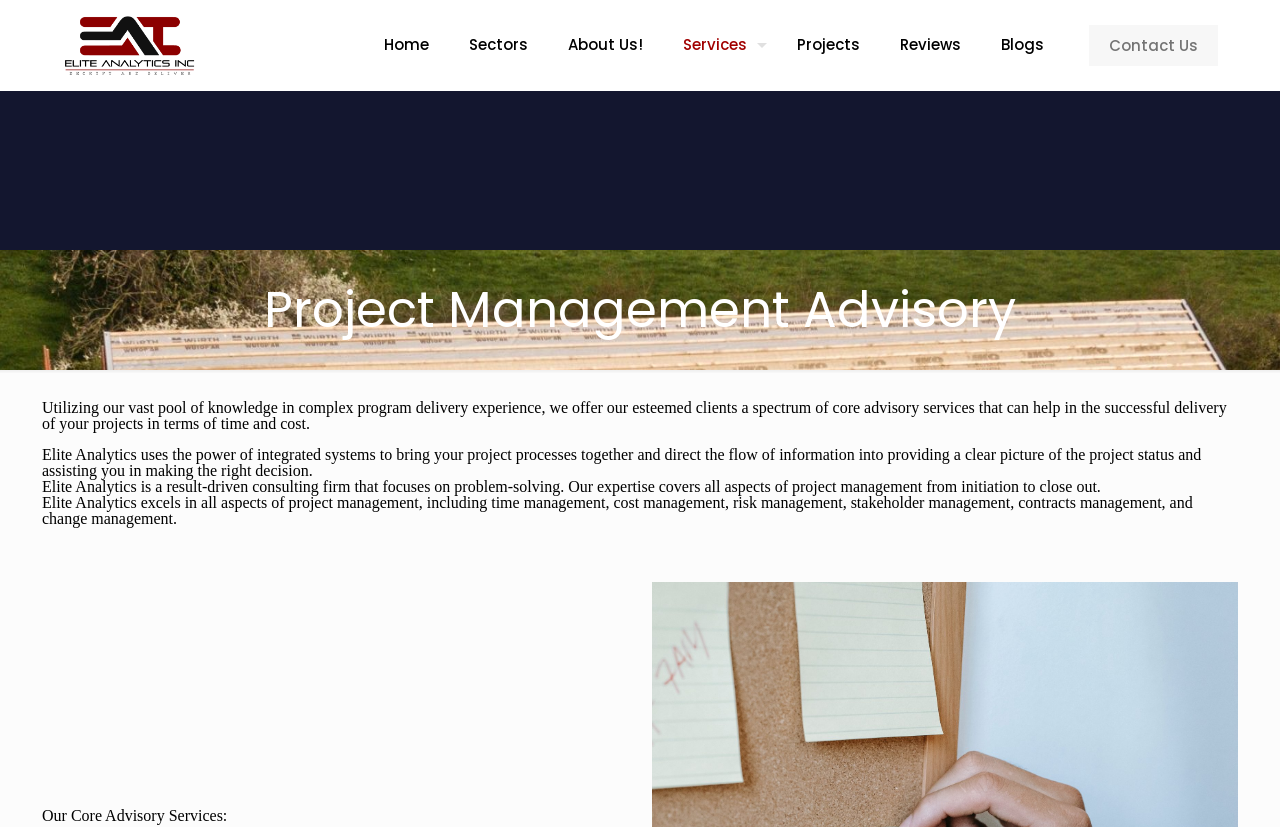Locate the bounding box coordinates of the area that needs to be clicked to fulfill the following instruction: "Click the Contact Us link". The coordinates should be in the format of four float numbers between 0 and 1, namely [left, top, right, bottom].

[0.851, 0.03, 0.952, 0.079]